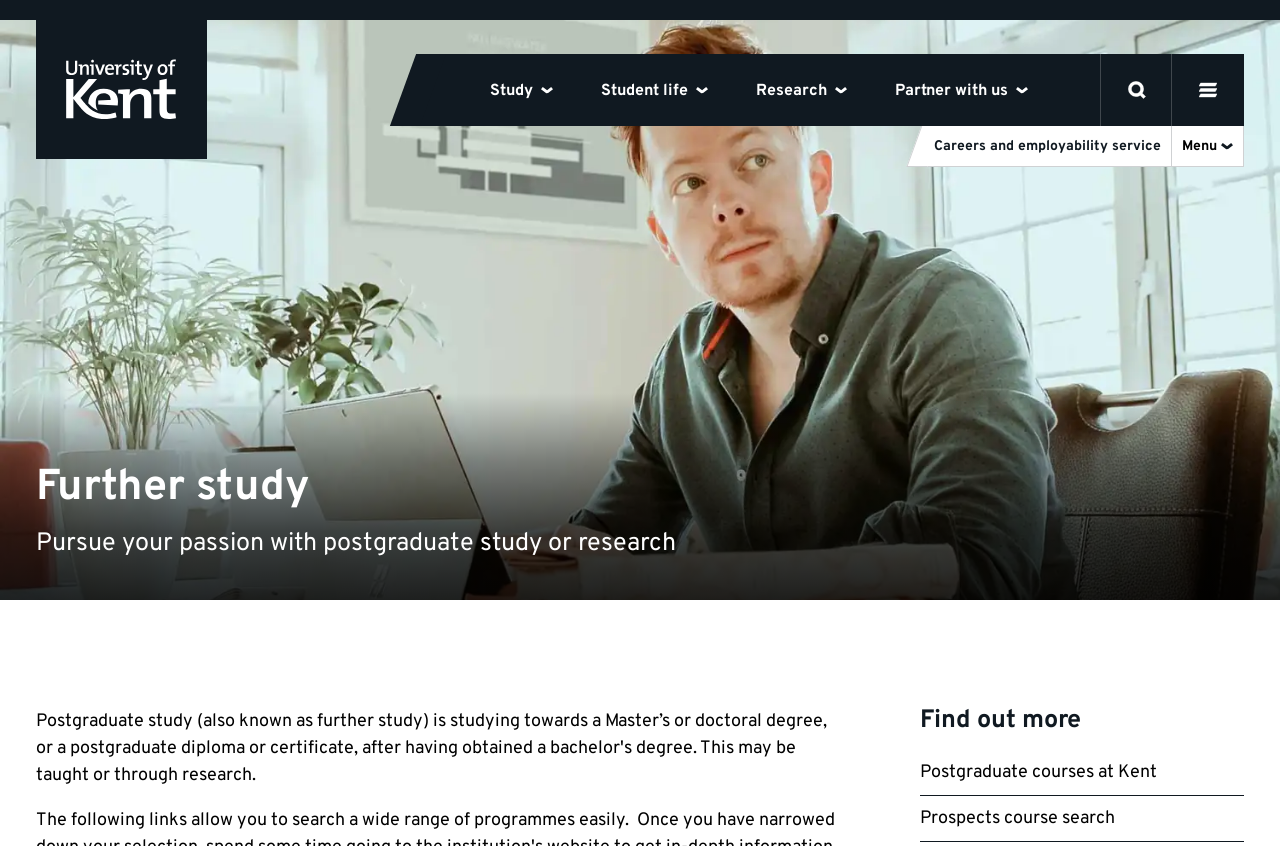Please specify the coordinates of the bounding box for the element that should be clicked to carry out this instruction: "Open the search". The coordinates must be four float numbers between 0 and 1, formatted as [left, top, right, bottom].

[0.86, 0.063, 0.916, 0.148]